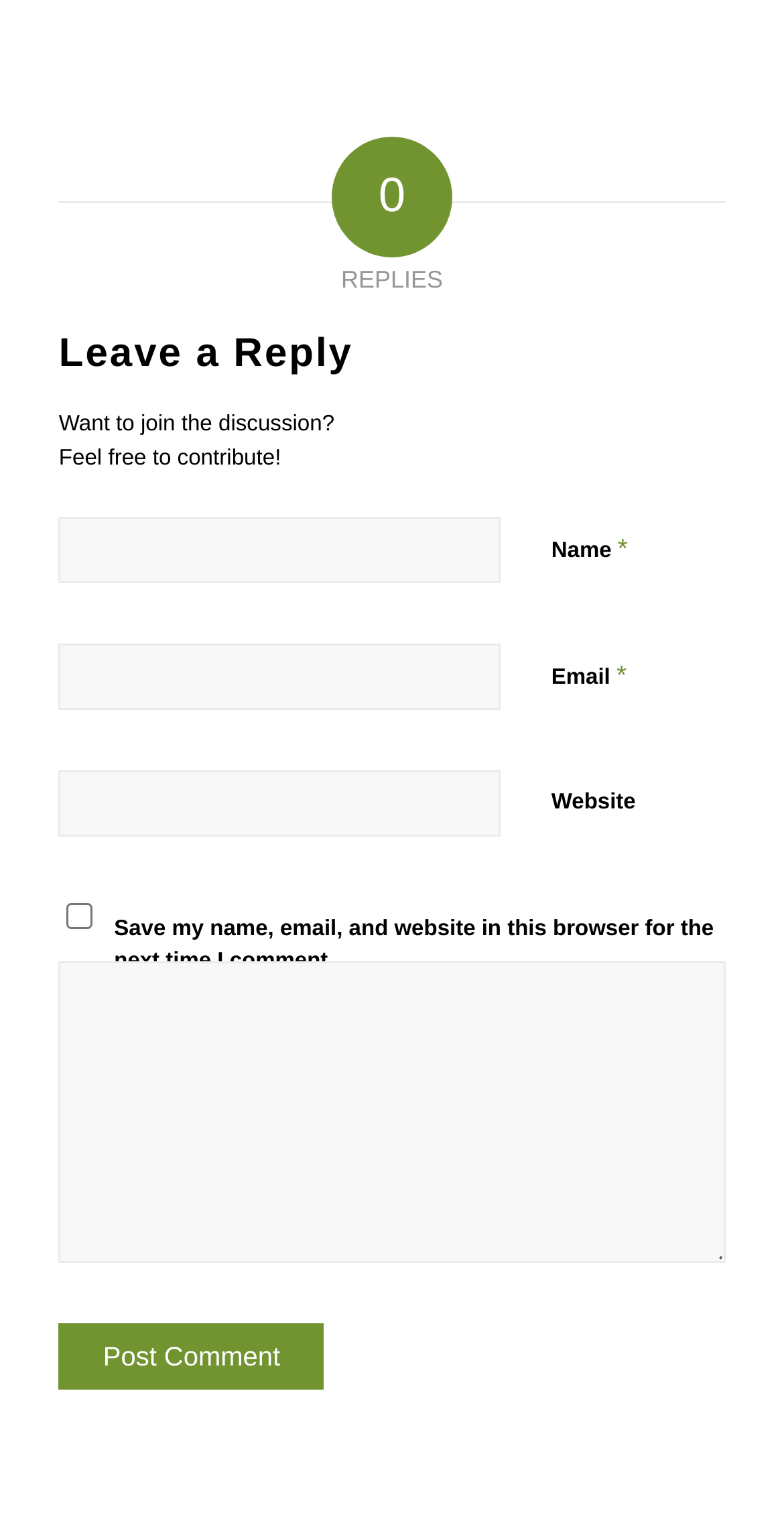Answer the question with a single word or phrase: 
What information is required to post a comment?

Name and email